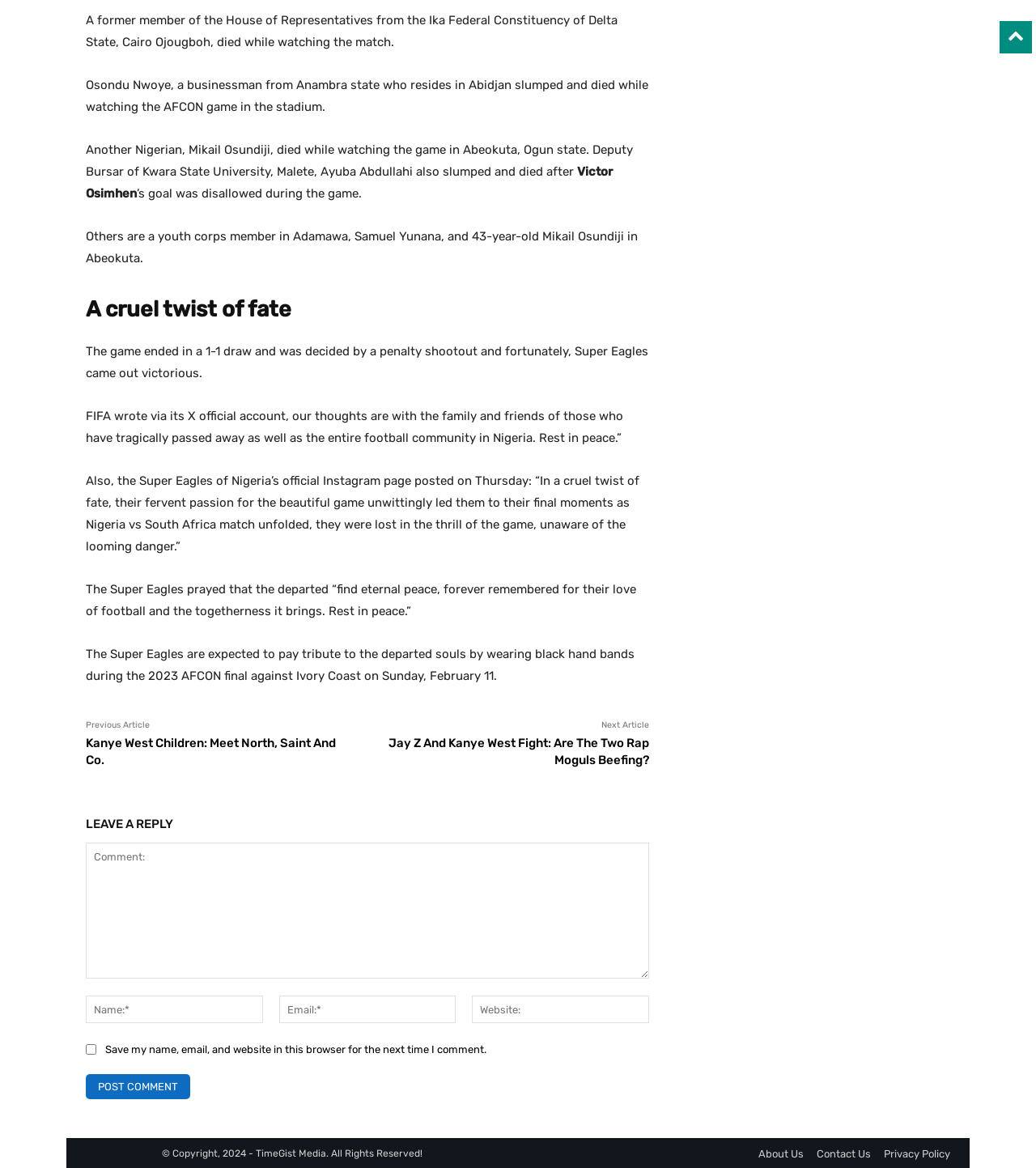Locate the bounding box coordinates of the clickable region to complete the following instruction: "Click on 'Contact Us'."

[0.788, 0.983, 0.841, 0.993]